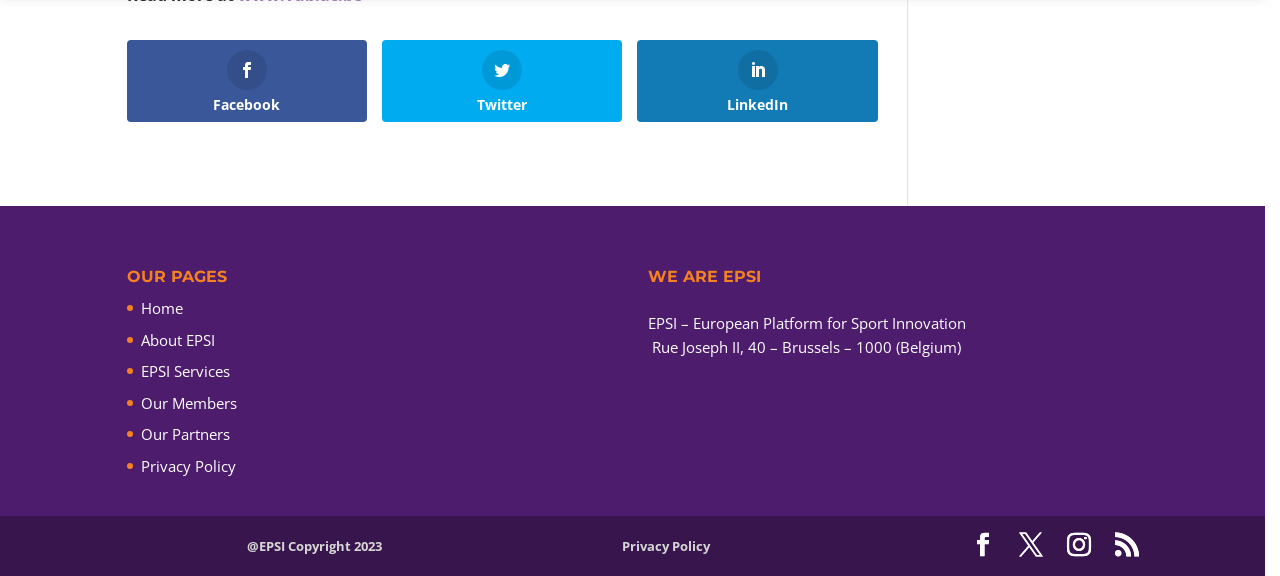What is the name of the organization?
Using the visual information, respond with a single word or phrase.

EPSI